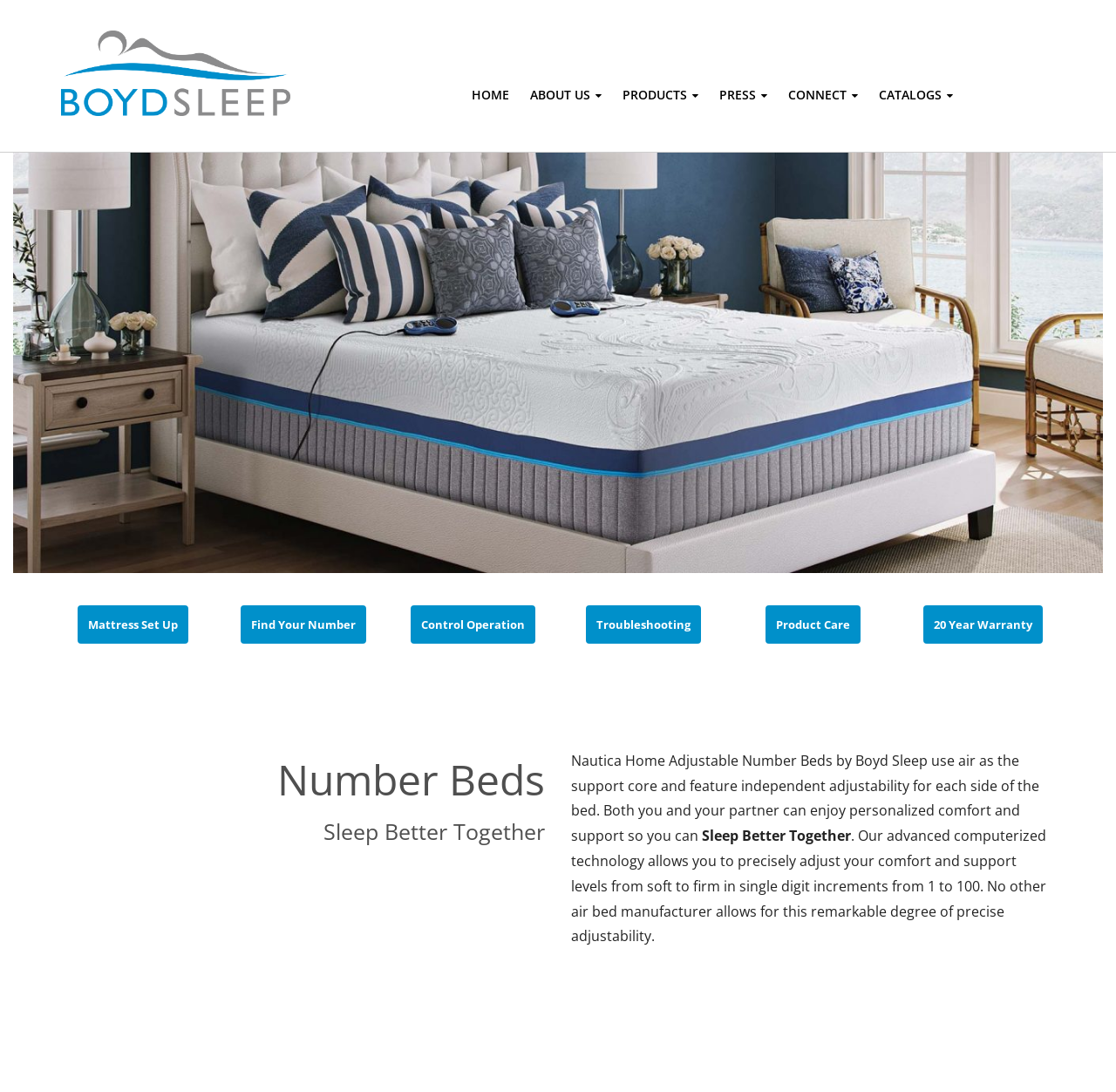How many levels of comfort and support can be adjusted on Boyd Sleep's air beds?
Refer to the image and provide a one-word or short phrase answer.

100